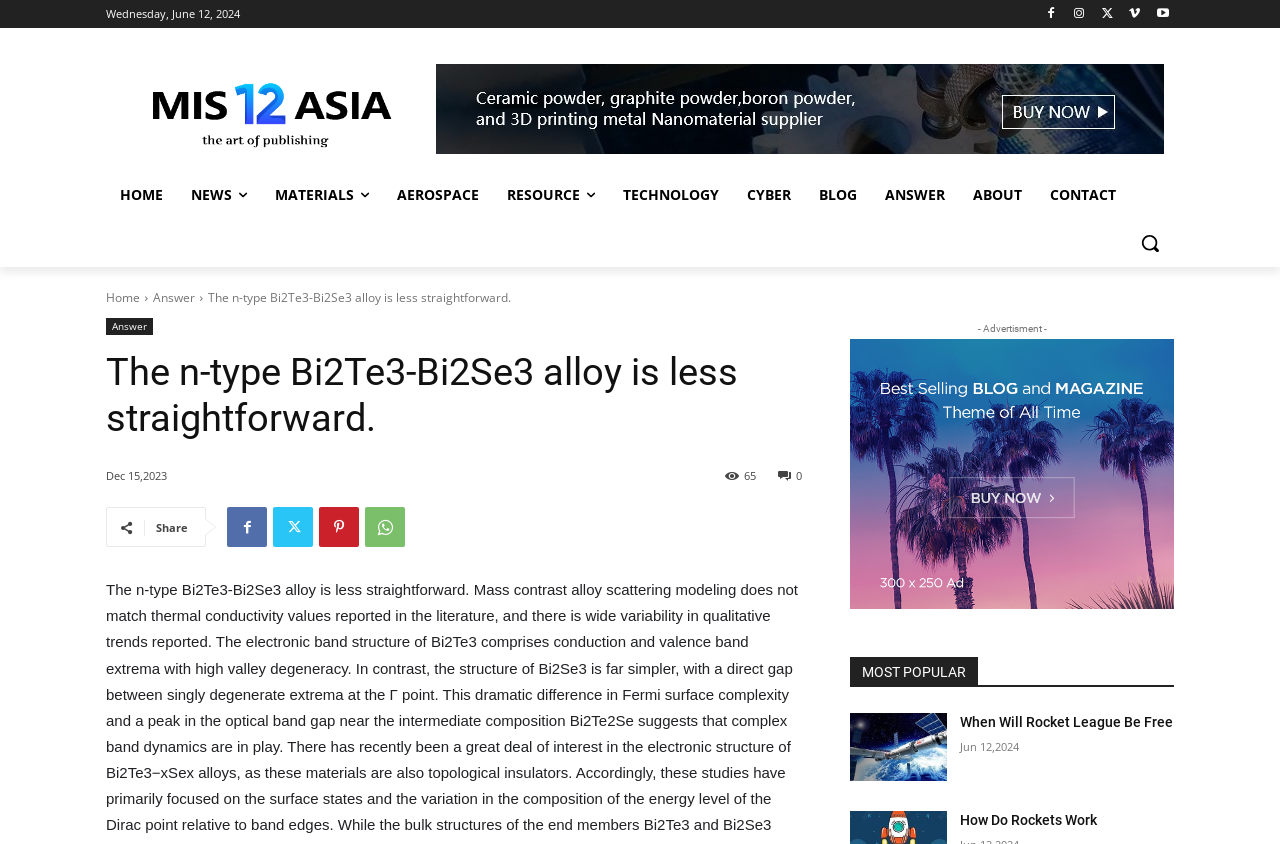Provide a one-word or brief phrase answer to the question:
How many links are in the main navigation menu?

9